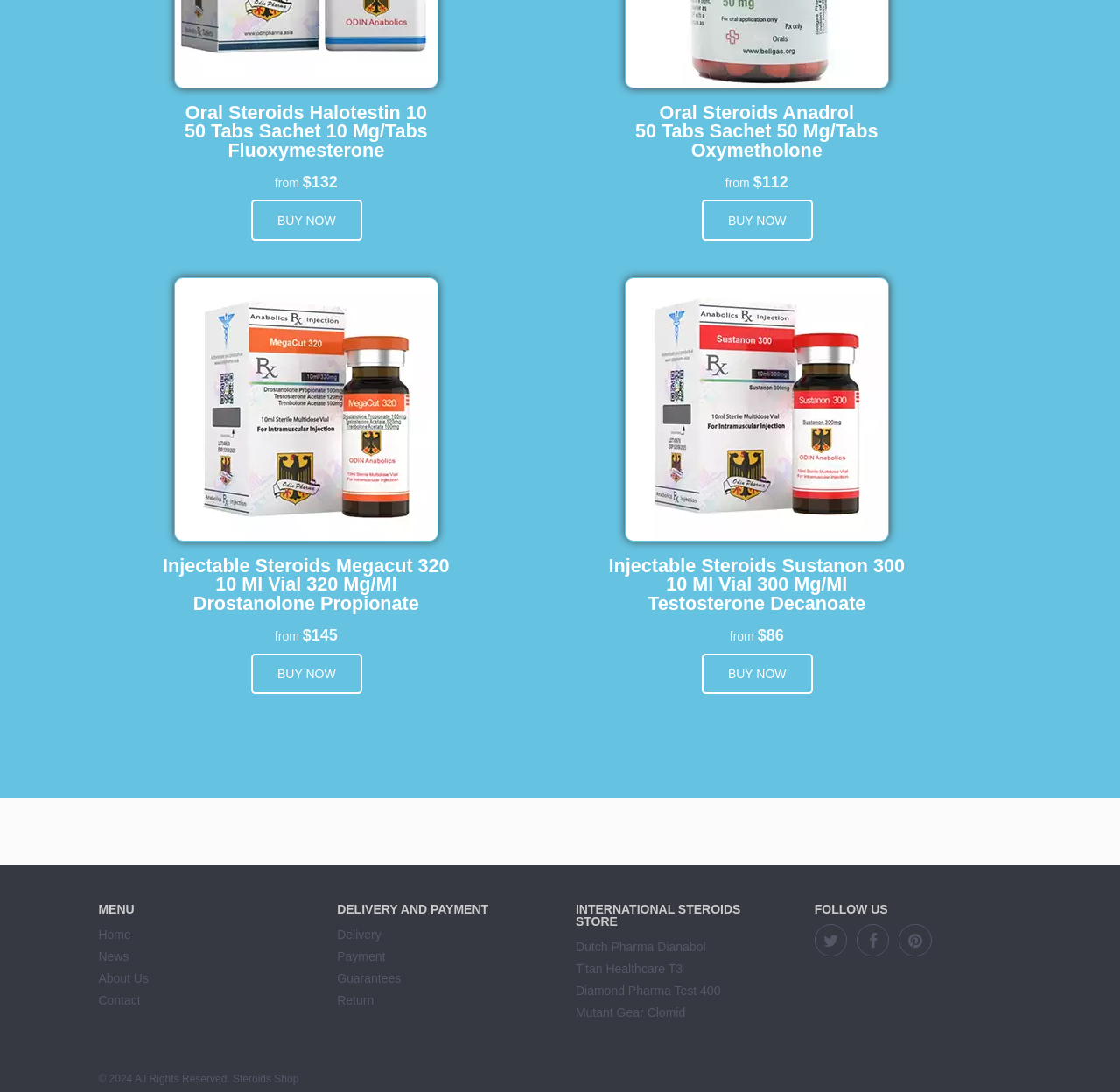Locate the bounding box coordinates of the element you need to click to accomplish the task described by this instruction: "Go to Home page".

[0.088, 0.849, 0.117, 0.862]